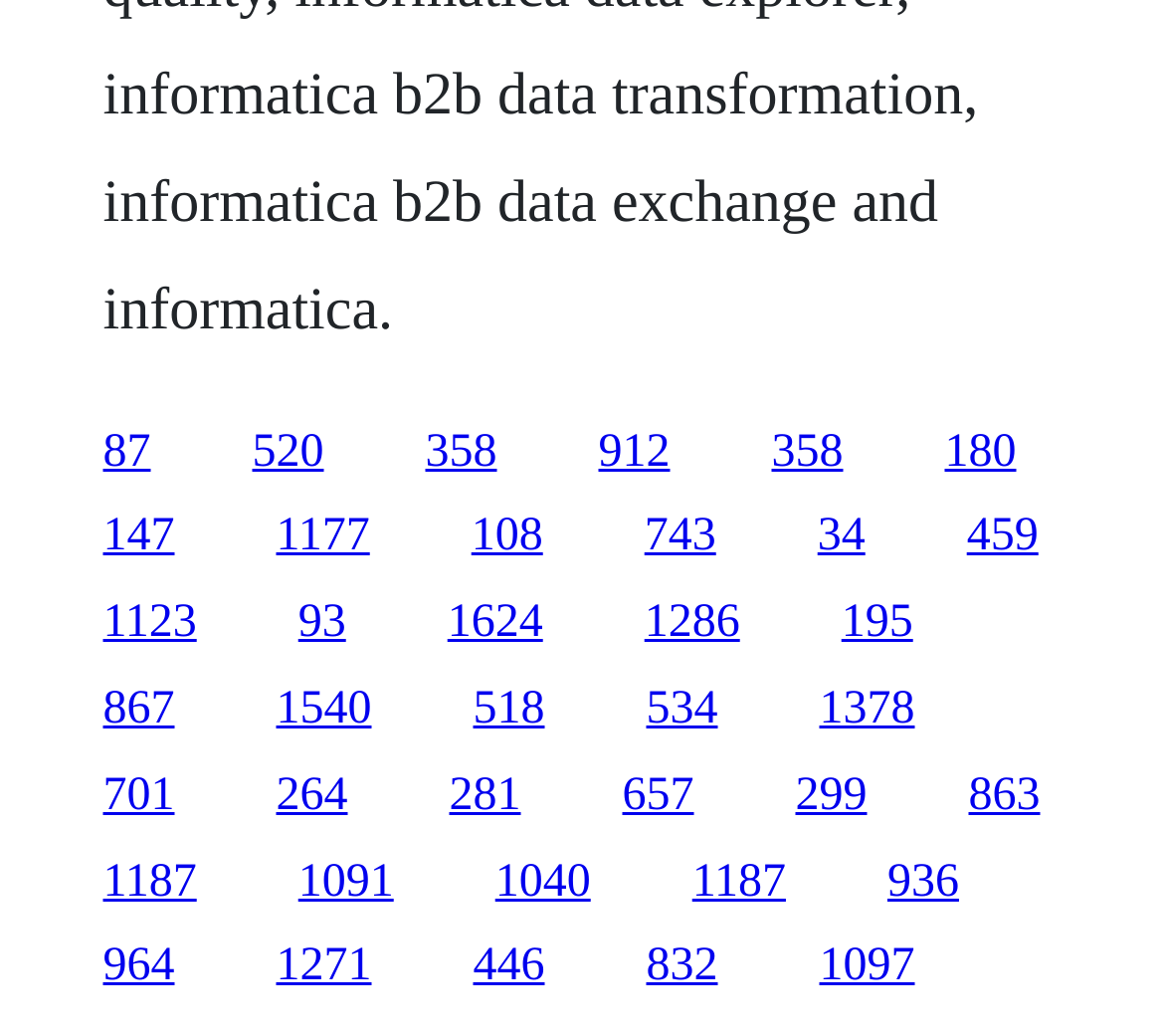What is the horizontal position of the link '358'?
Give a comprehensive and detailed explanation for the question.

I compared the x1 and x2 coordinates of the link '358' with the other links. Since the x1 and x2 values of '358' are roughly in the middle of the range, I concluded that the link '358' is horizontally positioned in the middle.